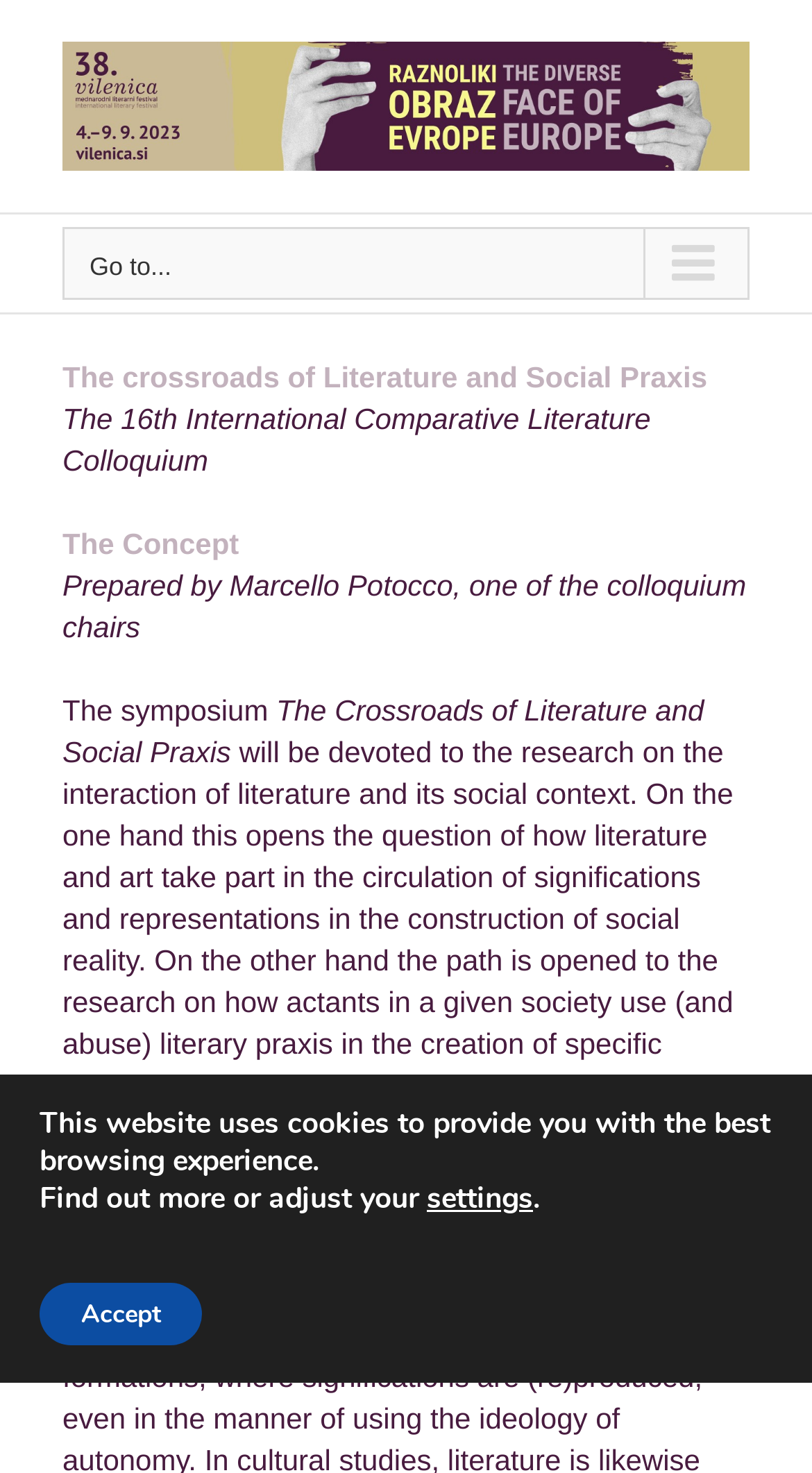Who prepared the concept of the colloquium?
Based on the image, give a concise answer in the form of a single word or short phrase.

Marcello Potocco